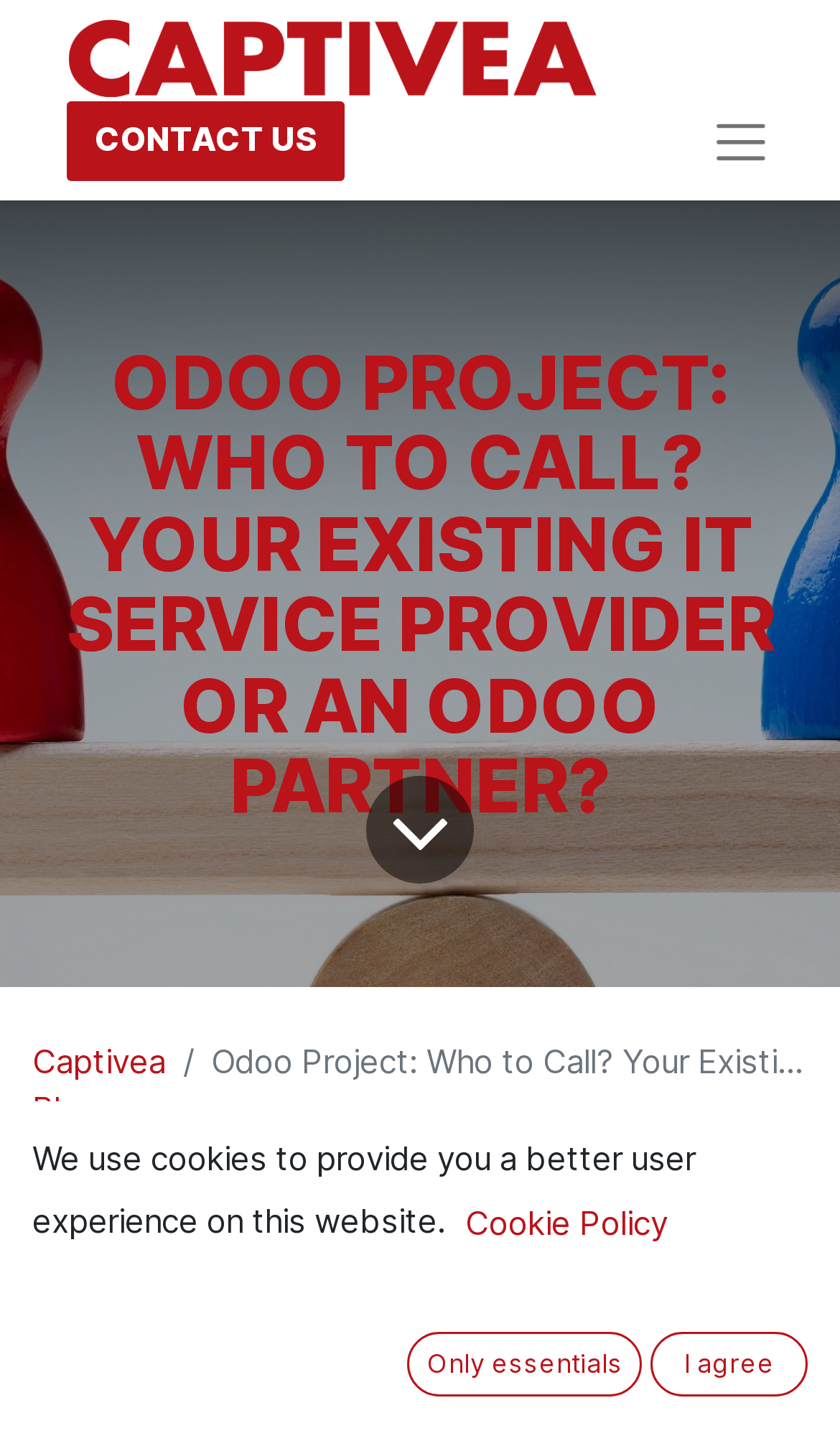Highlight the bounding box coordinates of the element that should be clicked to carry out the following instruction: "Navigate to Captivea Blog". The coordinates must be given as four float numbers ranging from 0 to 1, i.e., [left, top, right, bottom].

[0.038, 0.727, 0.197, 0.79]